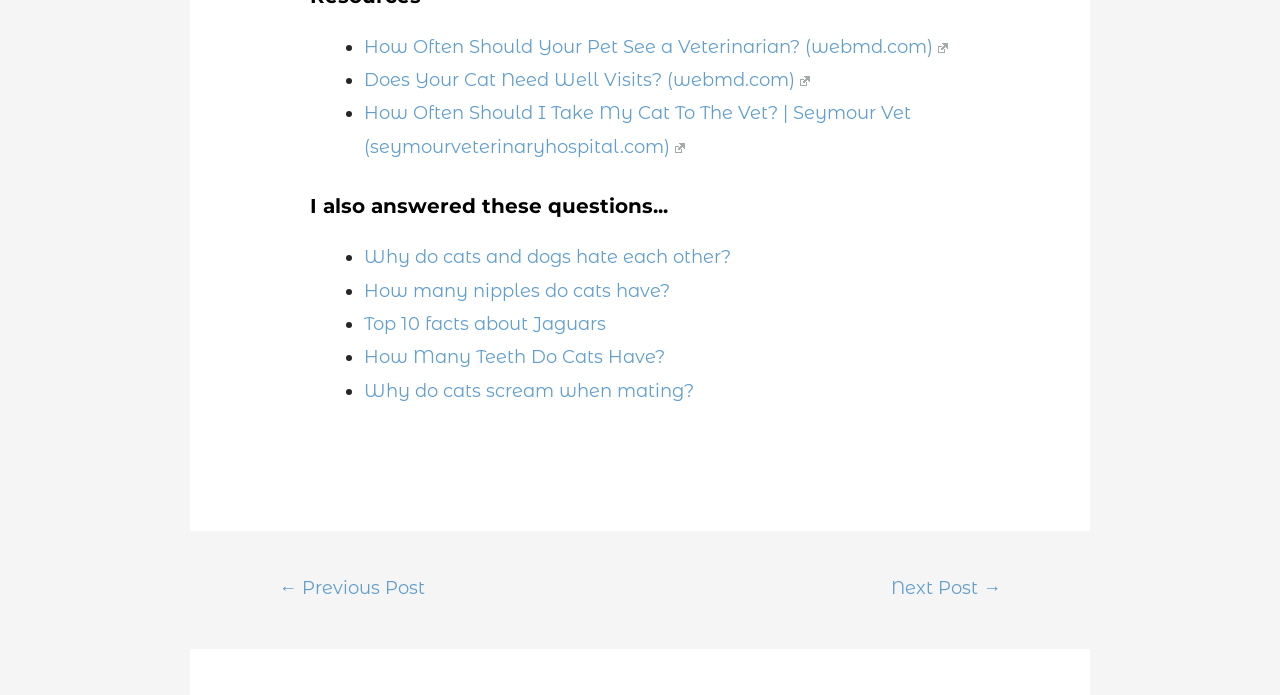Please determine the bounding box coordinates of the element to click on in order to accomplish the following task: "Click on the link to learn about how often your pet should see a veterinarian". Ensure the coordinates are four float numbers ranging from 0 to 1, i.e., [left, top, right, bottom].

[0.284, 0.051, 0.741, 0.083]